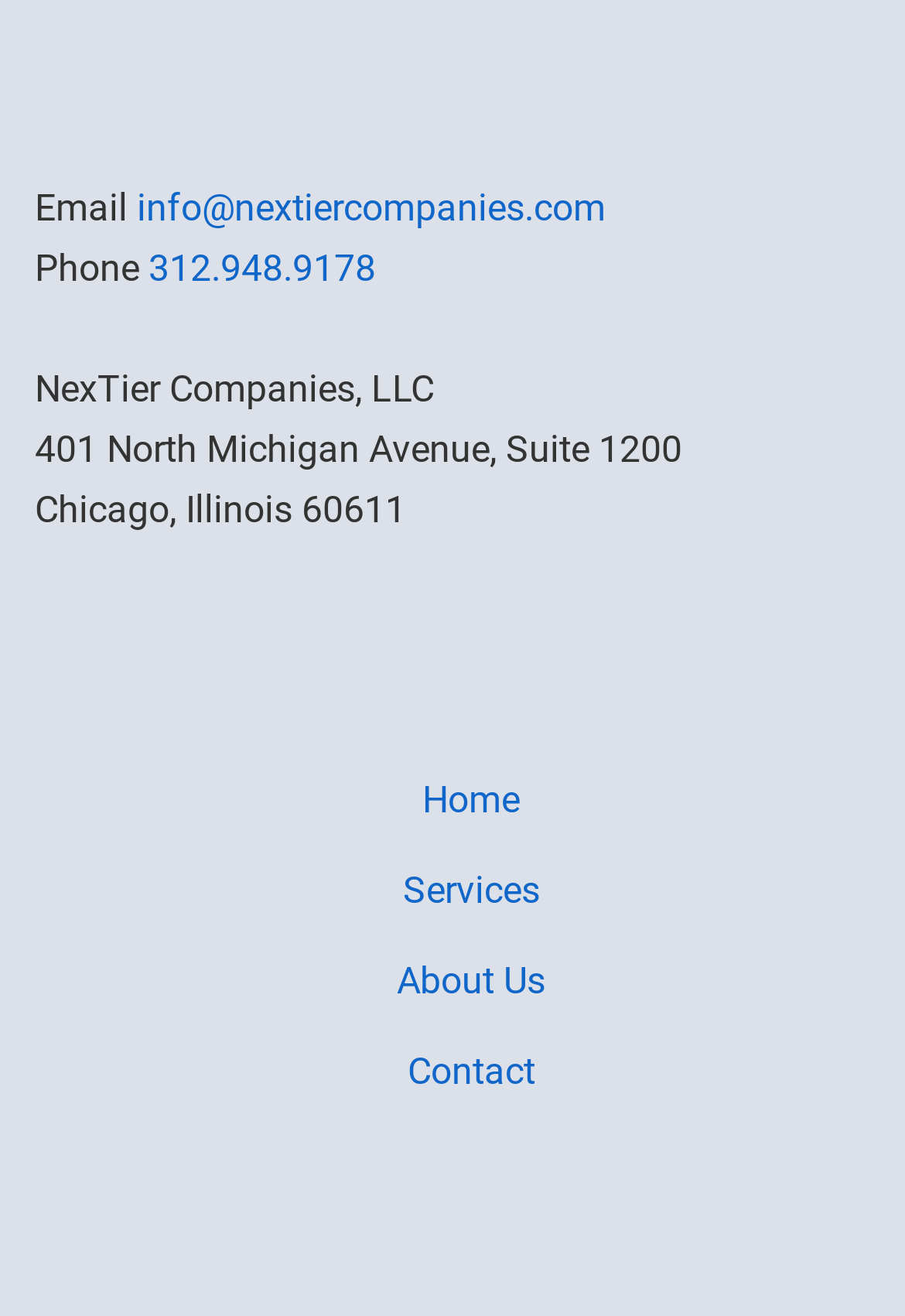Use the information in the screenshot to answer the question comprehensively: What are the main sections of the website?

The main sections of the website can be found in the navigation menu, which is located in the middle section of the webpage, and consists of four link elements labeled 'Home', 'Services', 'About Us', and 'Contact'.